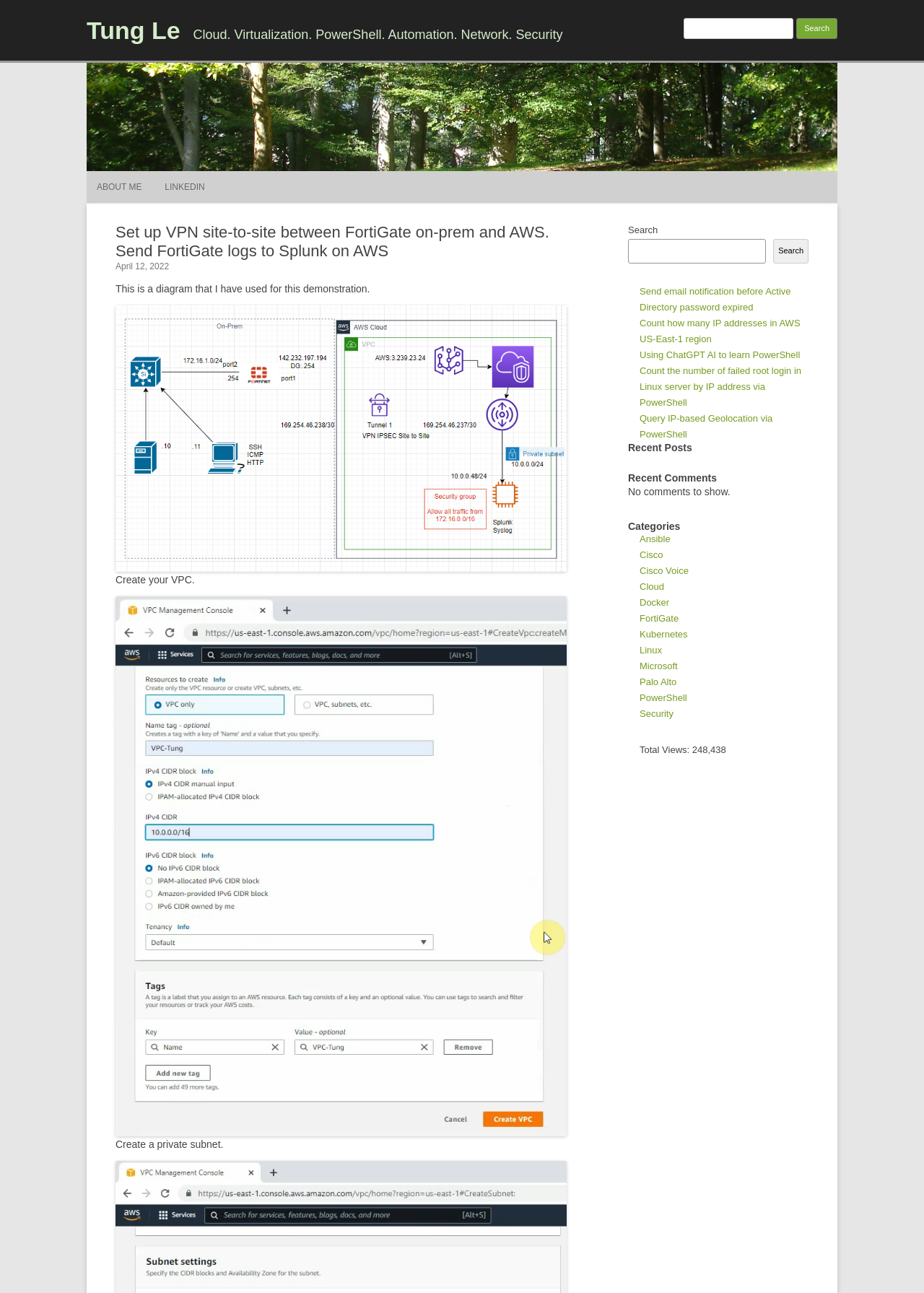Specify the bounding box coordinates of the area that needs to be clicked to achieve the following instruction: "Visit the ABOUT ME page".

[0.105, 0.132, 0.153, 0.157]